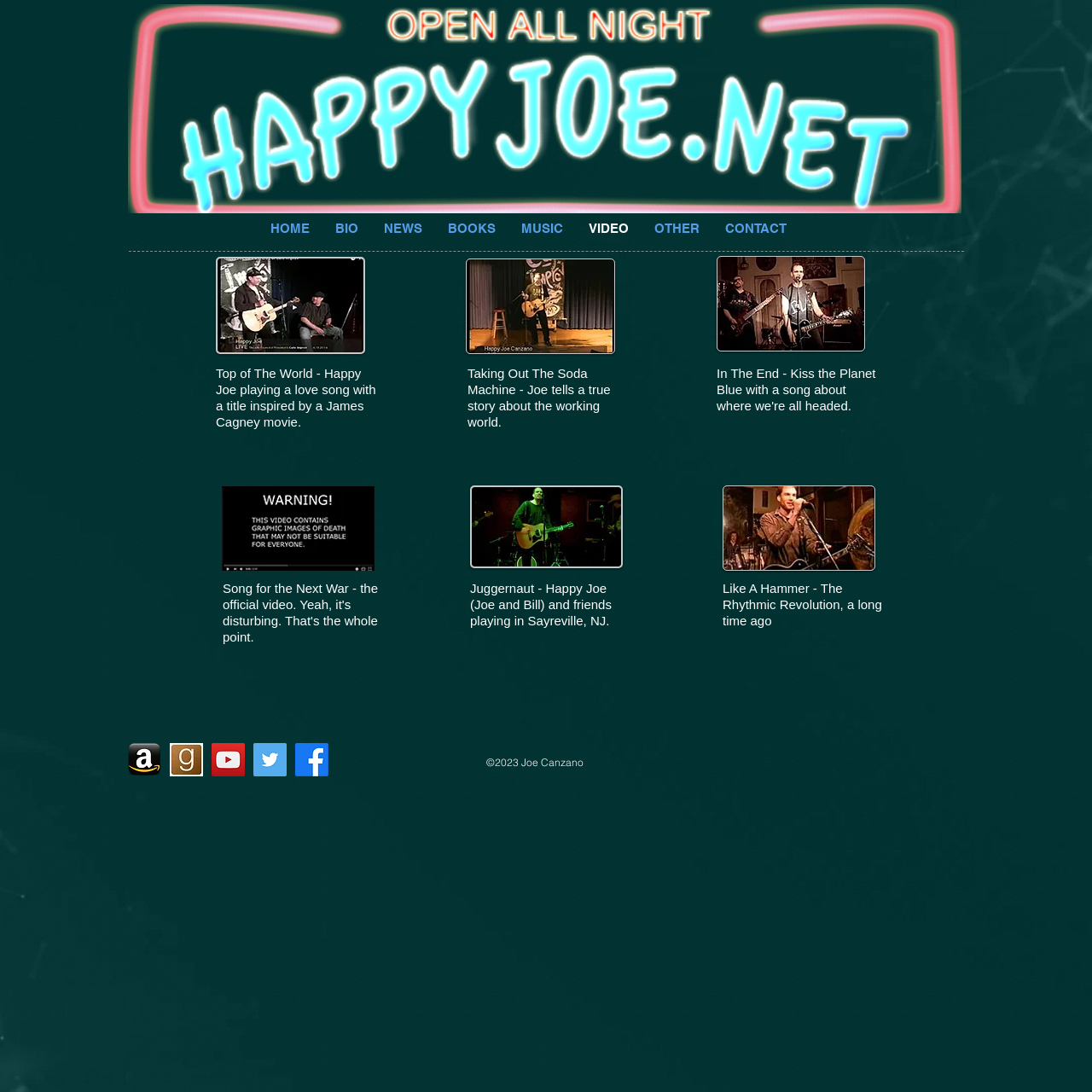Refer to the image and offer a detailed explanation in response to the question: What is the copyright year?

The copyright year is 2023, which is indicated by the StaticText element at the bottom of the webpage.